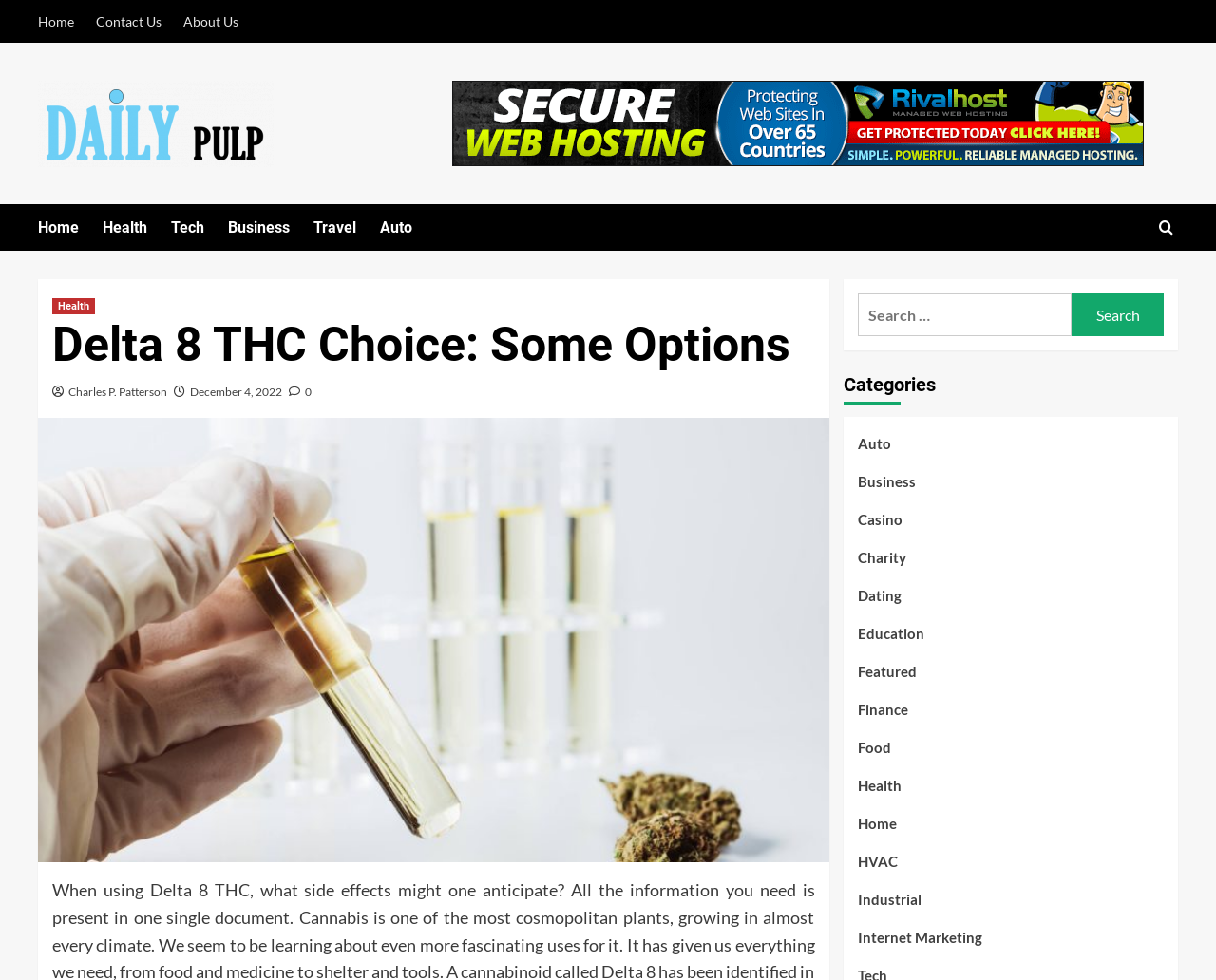What is the date of the article?
Based on the screenshot, provide your answer in one word or phrase.

December 4, 2022